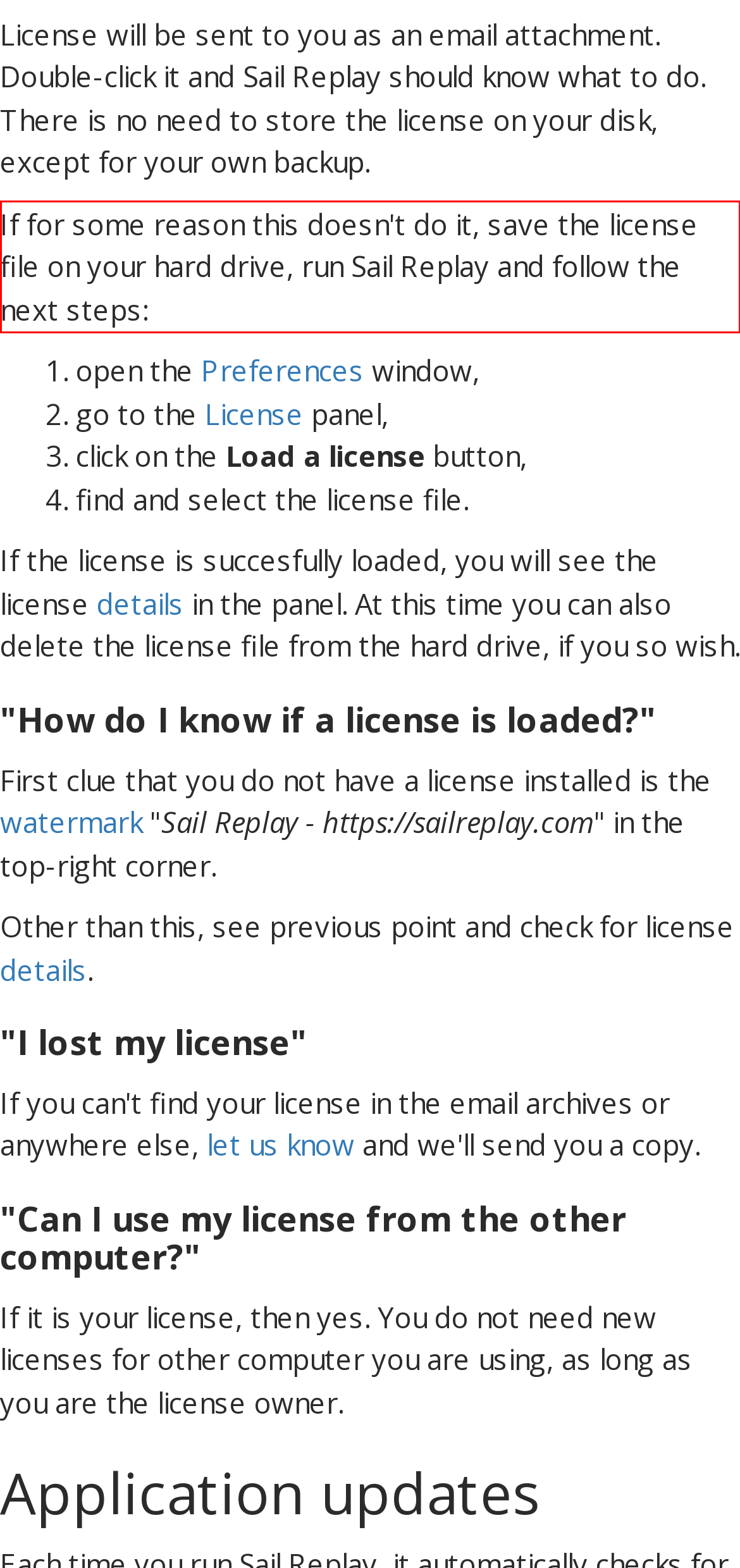You have a screenshot of a webpage with a red bounding box. Identify and extract the text content located inside the red bounding box.

If for some reason this doesn't do it, save the license file on your hard drive, run Sail Replay and follow the next steps: